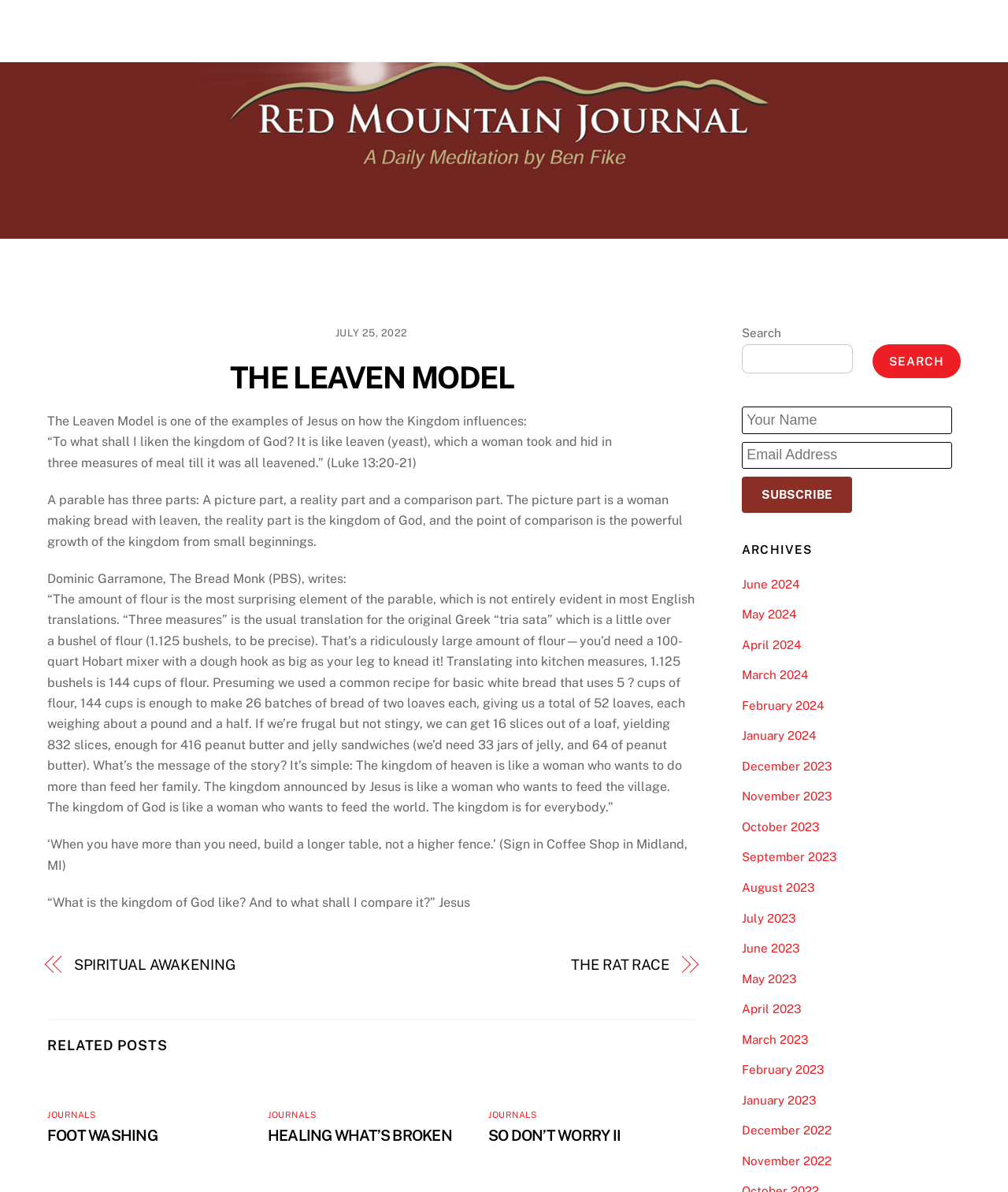Locate the bounding box coordinates of the area to click to fulfill this instruction: "Check recent comments". The bounding box should be presented as four float numbers between 0 and 1, in the order [left, top, right, bottom].

None